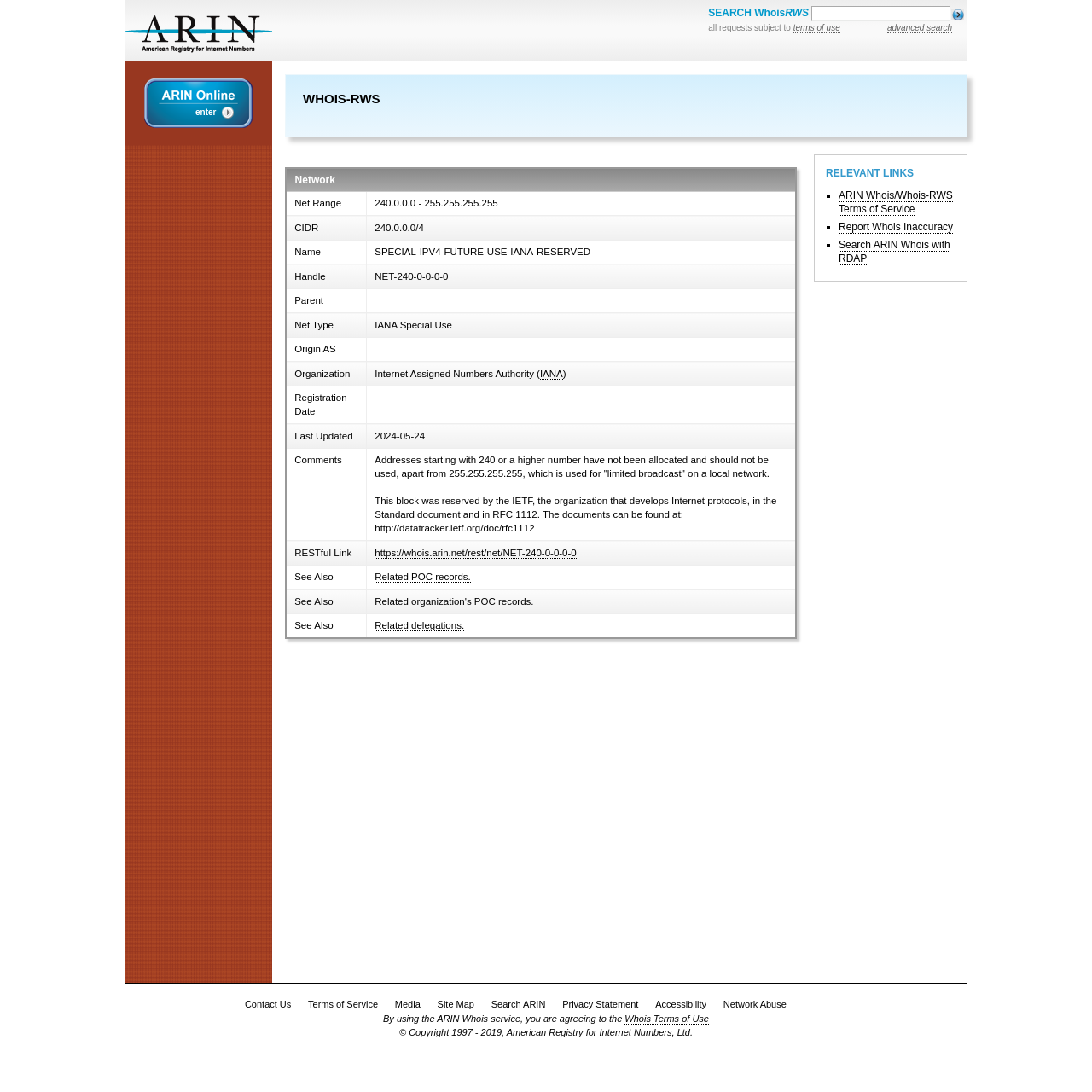Using the format (top-left x, top-left y, bottom-right x, bottom-right y), and given the element description, identify the bounding box coordinates within the screenshot: Media

[0.358, 0.912, 0.388, 0.928]